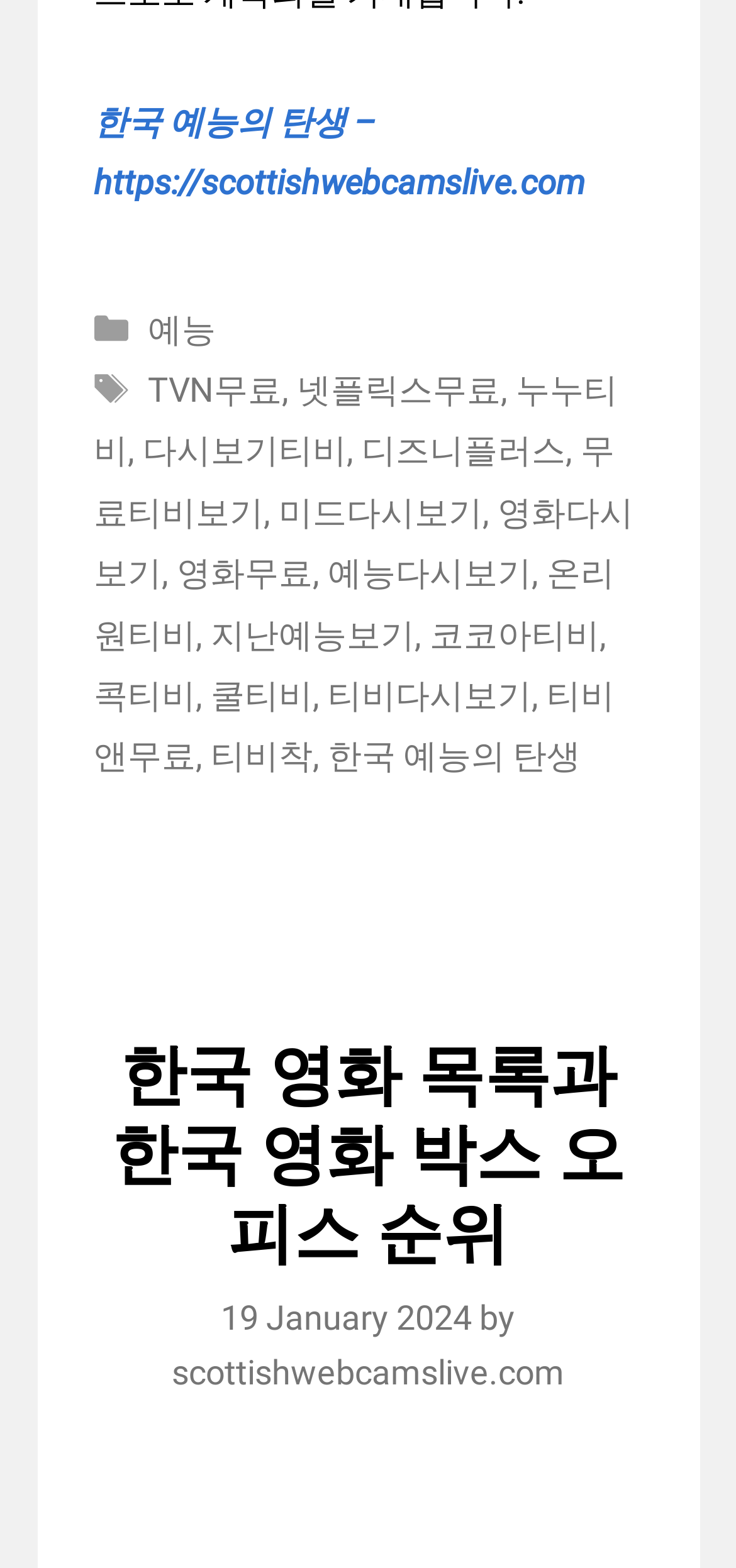Identify the bounding box coordinates of the element that should be clicked to fulfill this task: "Check the categories". The coordinates should be provided as four float numbers between 0 and 1, i.e., [left, top, right, bottom].

[0.198, 0.193, 0.421, 0.218]